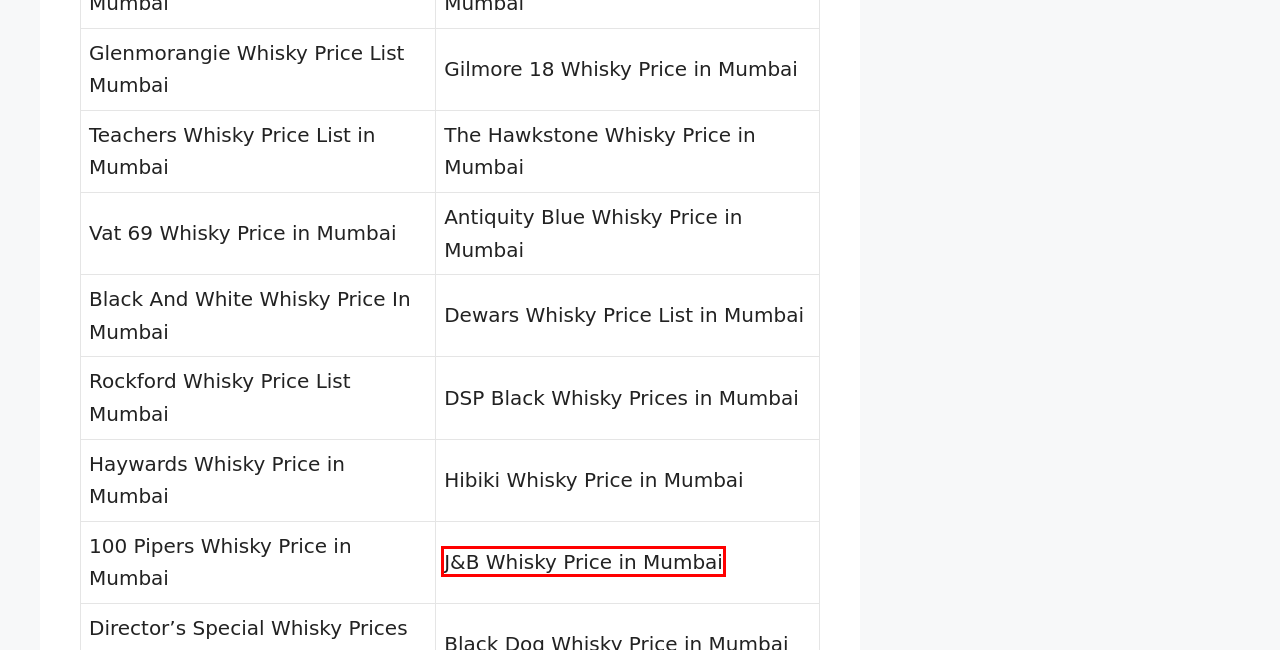Given a screenshot of a webpage with a red bounding box around a UI element, please identify the most appropriate webpage description that matches the new webpage after you click on the element. Here are the candidates:
A. Gilmore 18 Whisky Price In Mumbai [2023 Updated List]
B. 100 Pipers Whisky Price In Mumbai [2023 Updated List]
C. Black And White Whisky Price In Mumbai [2023 Updated List]
D. DSP Black Whisky Prices In Mumbai [2023 Updated]
E. J&B Whisky Price In Mumbai [2023 Updated Price List] %
F. Hibiki Whisky Price In Mumbai [2023]- Latest Rates
G. Rockford Whisky Price List Mumbai [2023 Updated]
H. Teachers Whisky Price List In Mumbai [2023 Updated]

E